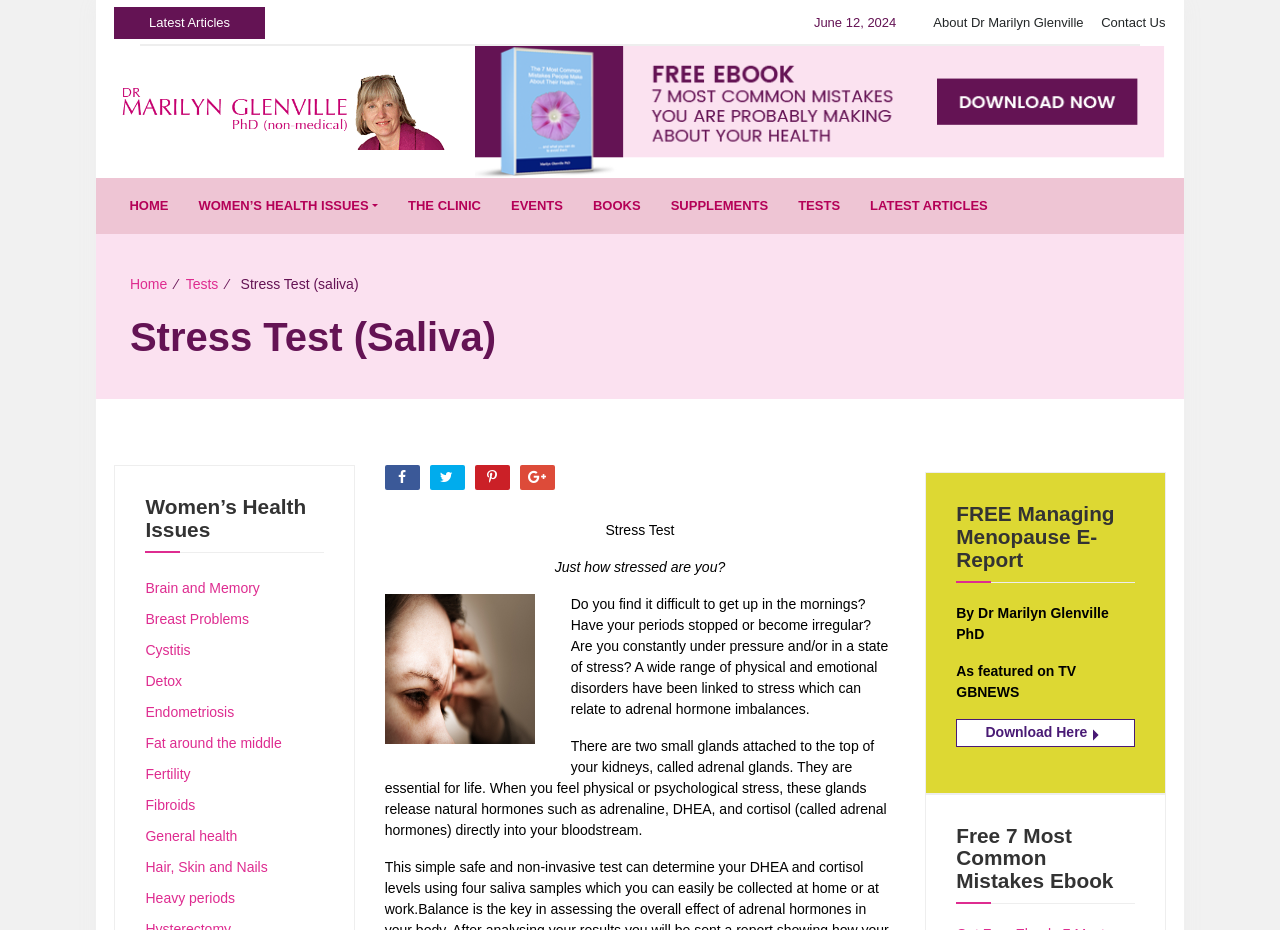What is the topic of the stress test mentioned on the webpage?
Give a one-word or short phrase answer based on the image.

Adrenal hormone imbalances